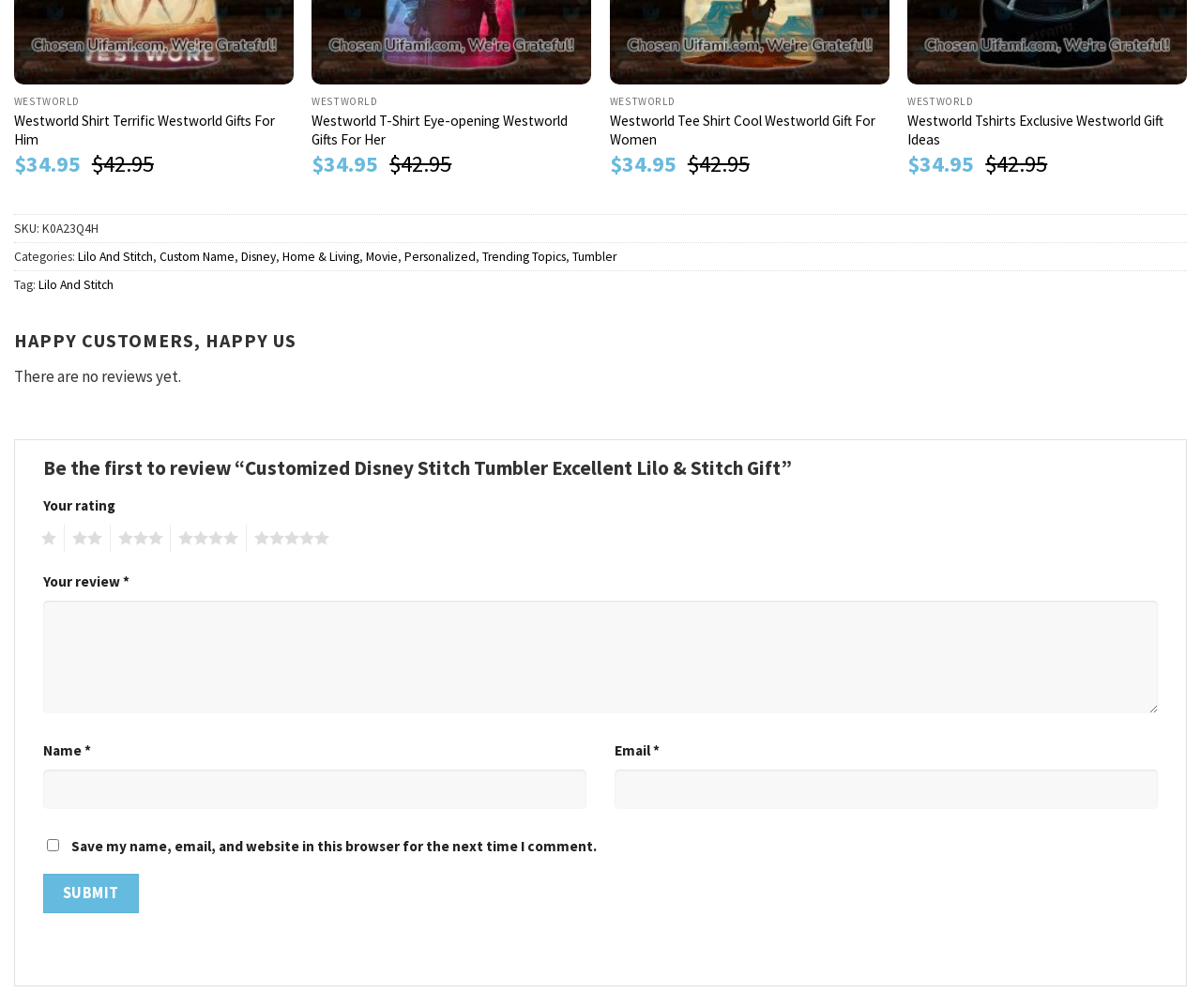Please determine the bounding box coordinates of the area that needs to be clicked to complete this task: 'Click the 'Submit' button'. The coordinates must be four float numbers between 0 and 1, formatted as [left, top, right, bottom].

[0.036, 0.867, 0.115, 0.906]